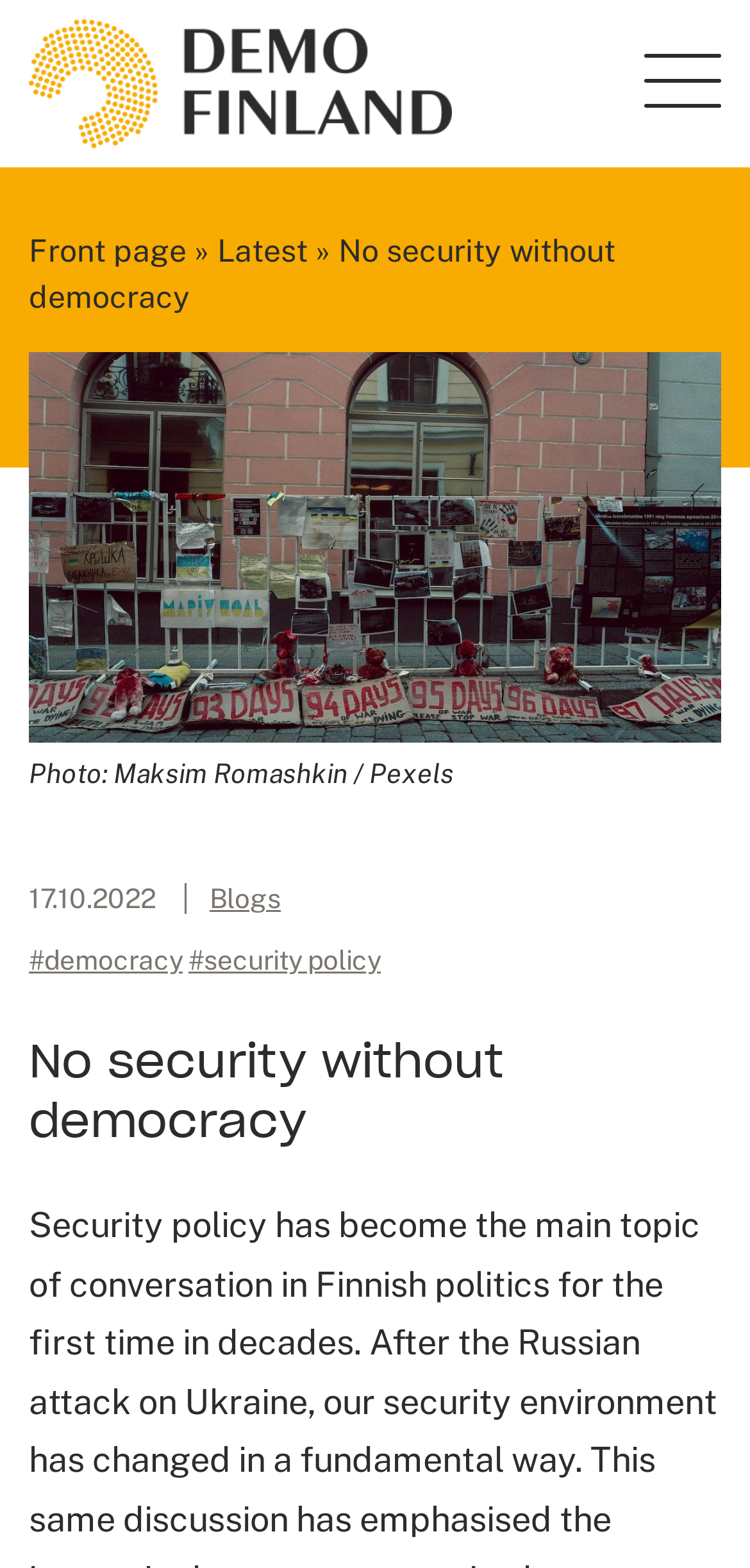What is the caption of the image?
Using the image provided, answer with just one word or phrase.

Photo: Maksim Romashkin / Pexels